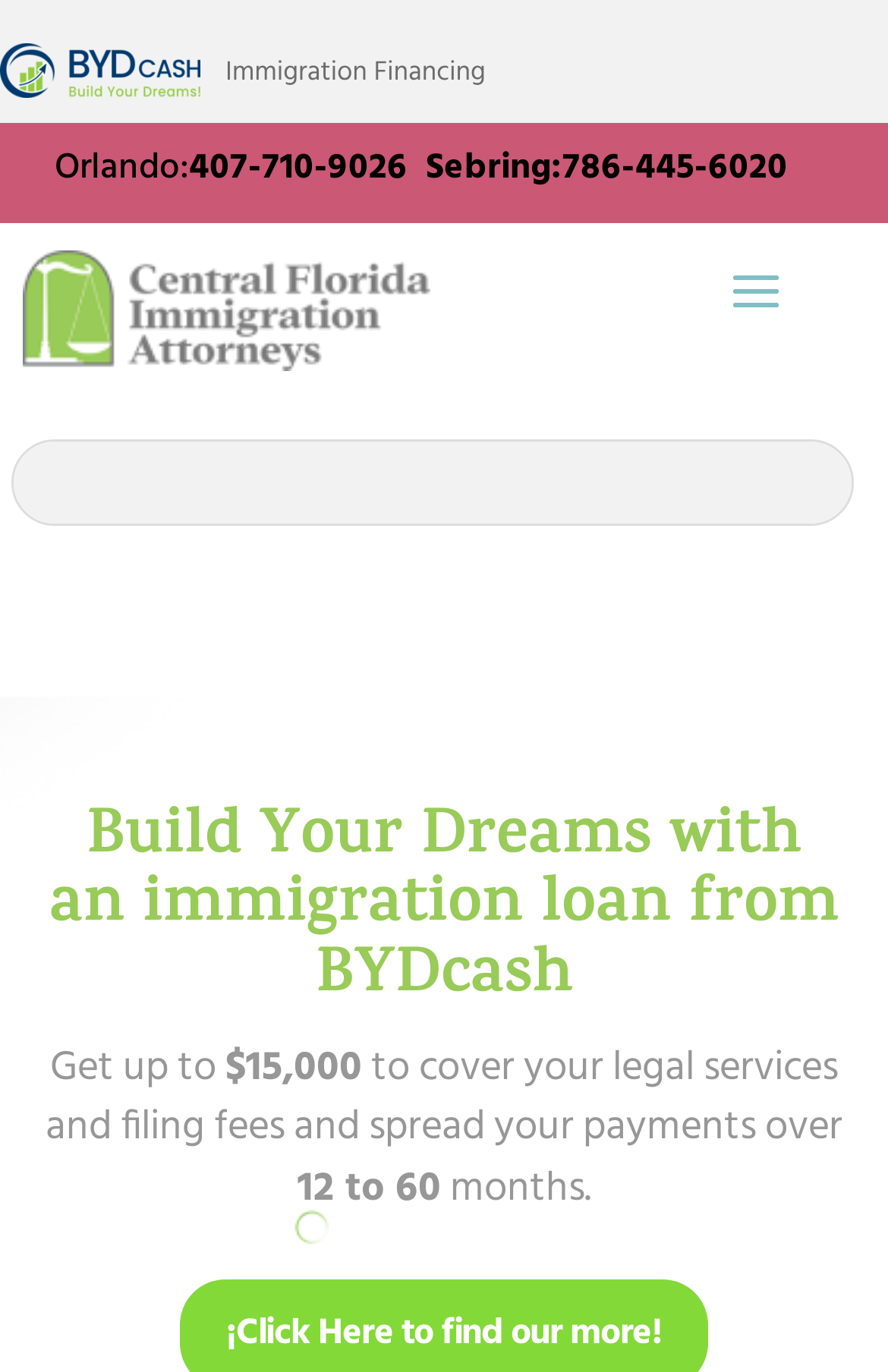Show the bounding box coordinates for the HTML element described as: "786-445-6020".

[0.633, 0.1, 0.887, 0.147]